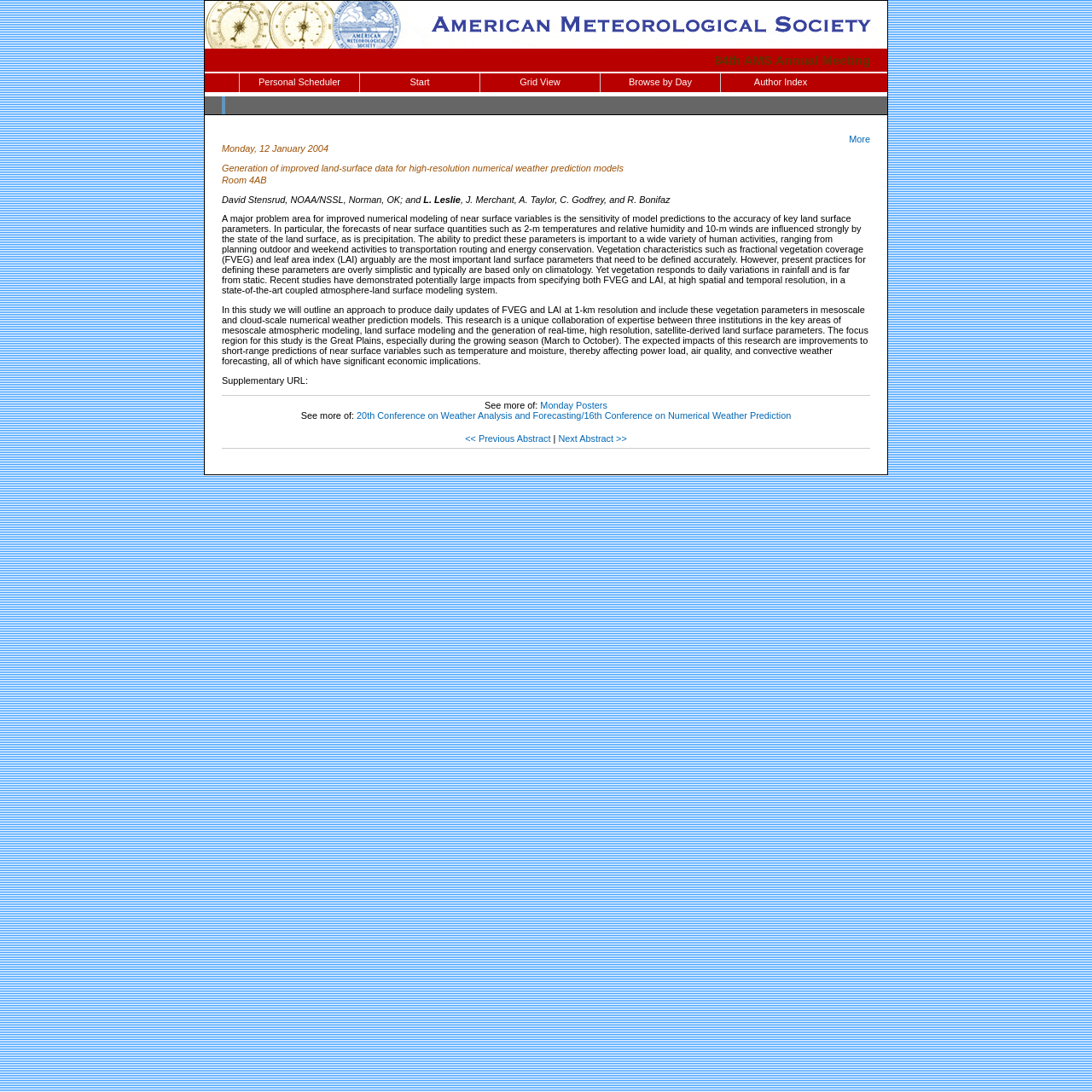Please identify the coordinates of the bounding box for the clickable region that will accomplish this instruction: "Browse by day".

[0.55, 0.067, 0.659, 0.084]